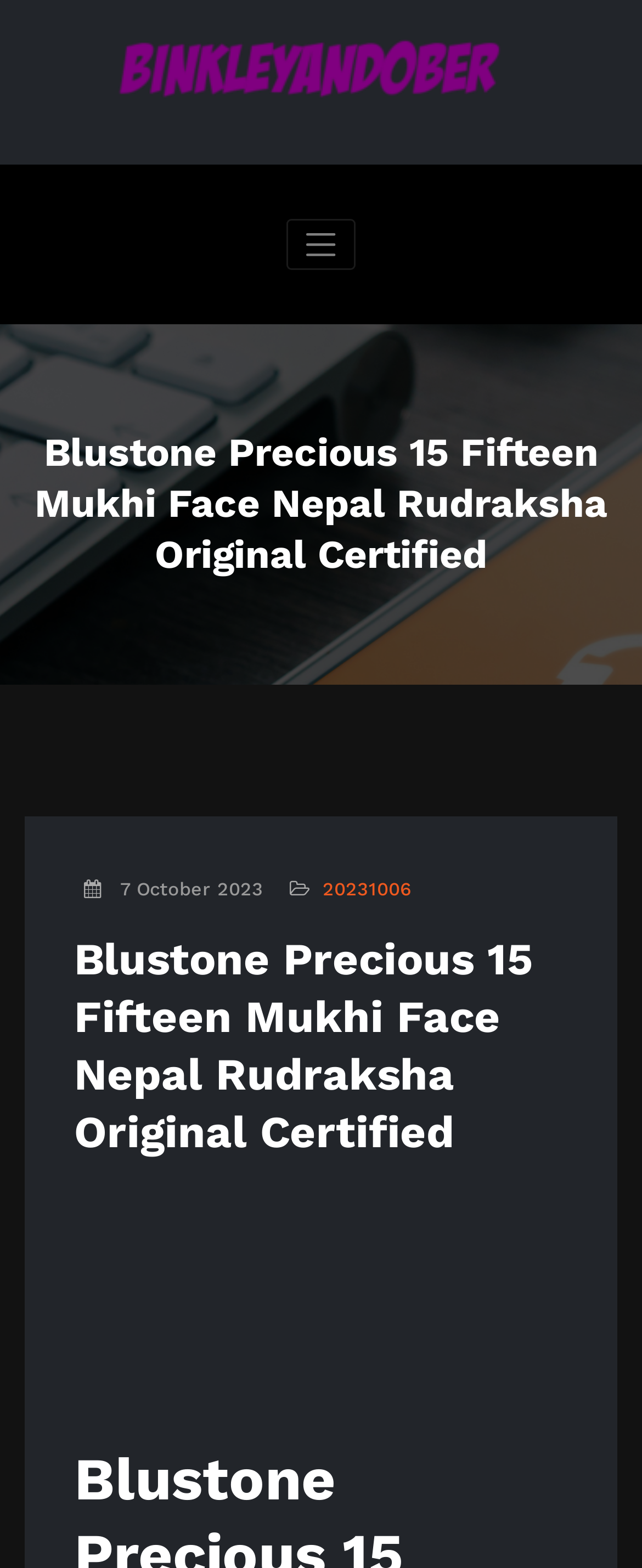What is the name of the website?
Please give a detailed answer to the question using the information shown in the image.

The name of the website can be found at the top left corner of the webpage, where the logo is located. It is written as 'binkleyandober'.